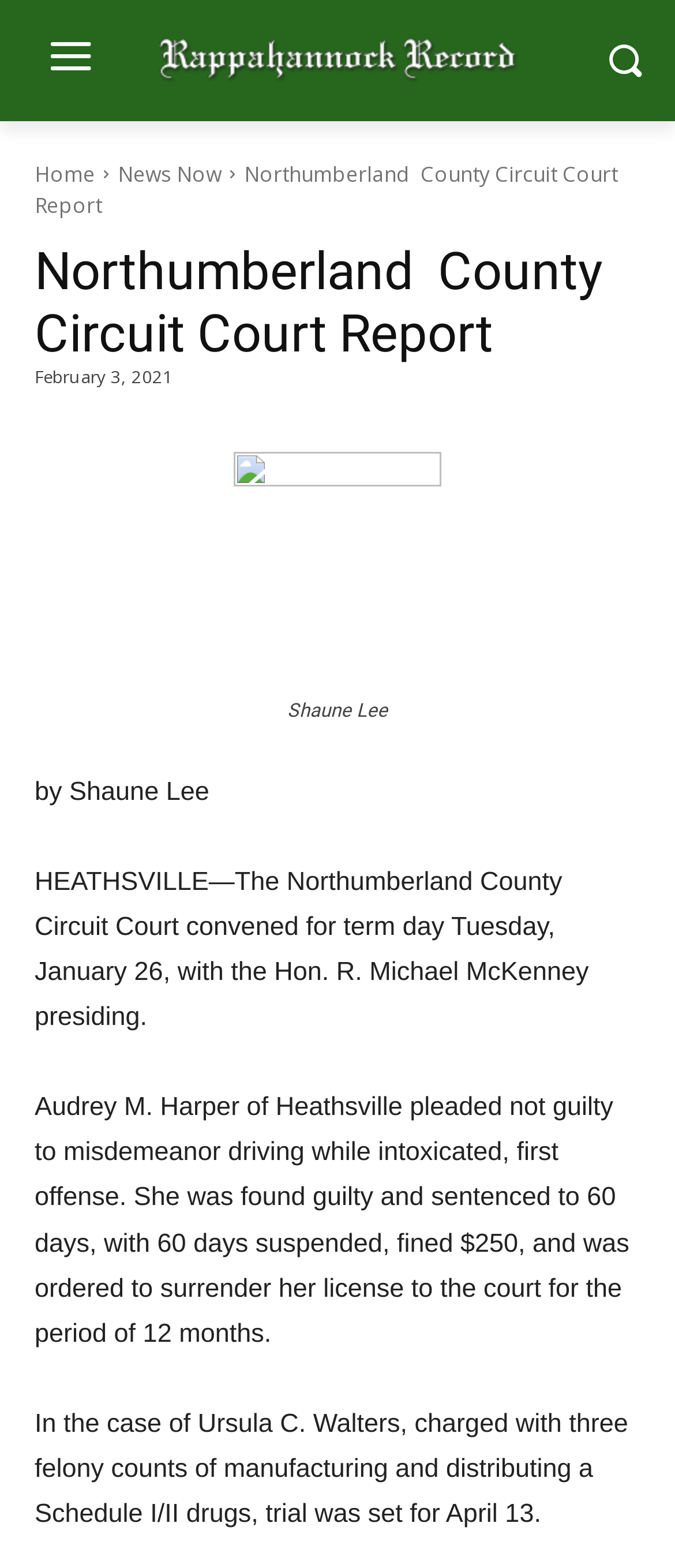Using the elements shown in the image, answer the question comprehensively: Who wrote the article?

I found the author's name by looking at the text 'by Shaune Lee' which is located below the title of the article.